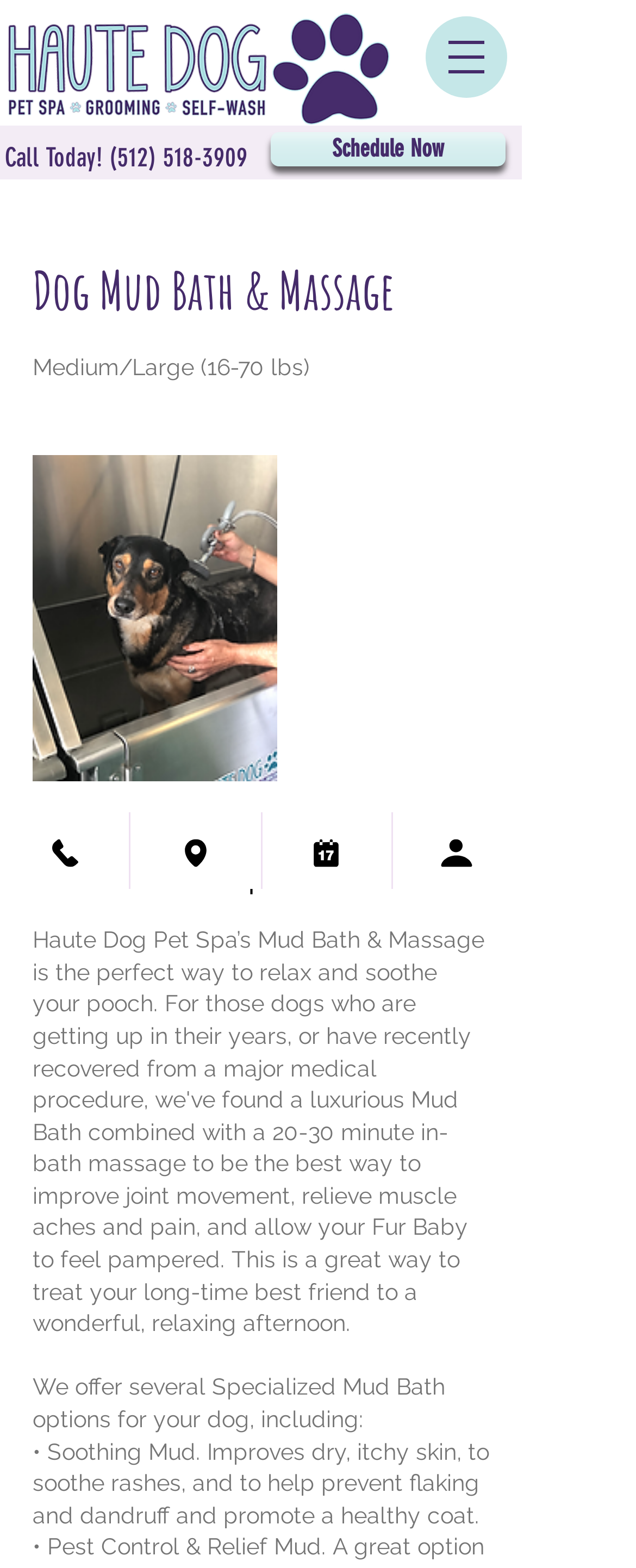Offer a meticulous description of the webpage's structure and content.

The webpage is about Haute Dog Pet Spa's Mud Bath & Massage service. At the top left, there is a logo of Haute Dog Pet Spa, which is an image linked to the homepage. Next to the logo, there is a call-to-action button "Schedule Now" and a phone number "Call Today! (512) 518-3909" to encourage visitors to take action.

On the top right, there is a navigation menu button "Open navigation menu" that, when clicked, reveals a dropdown menu. The menu contains a heading "Dog Mud Bath & Massage" followed by a description of the service, including the size range "Medium/Large (16-70 lbs)" and an image. Below the description, there is a heading "Service Description" that likely provides more details about the service.

At the bottom of the page, there are three links "Call", "Visit", and "Schedule" with corresponding icons, which are evenly spaced and aligned horizontally. These links are likely related to contacting or visiting the pet spa. Next to the links, there is a "Login" link with an icon, which is likely for existing customers or staff members.

Throughout the page, there are several images, including the logo, icons for the links, and an image related to the Mud Bath & Massage service. The overall layout is organized, with clear headings and concise text, making it easy to navigate and understand the content.